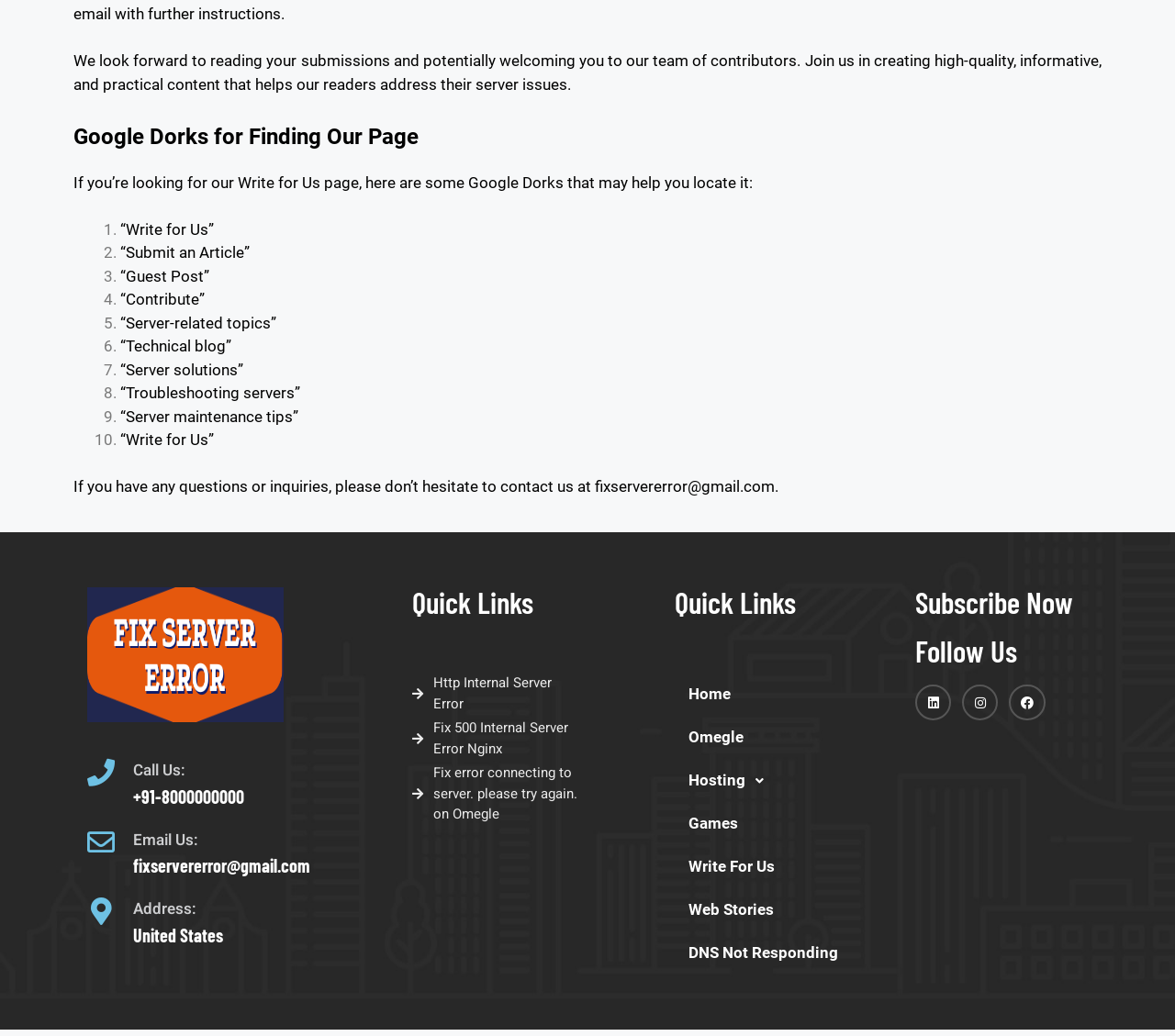Please locate the bounding box coordinates of the element that needs to be clicked to achieve the following instruction: "Visit the 'Http Internal Server Error' page". The coordinates should be four float numbers between 0 and 1, i.e., [left, top, right, bottom].

[0.351, 0.649, 0.492, 0.689]